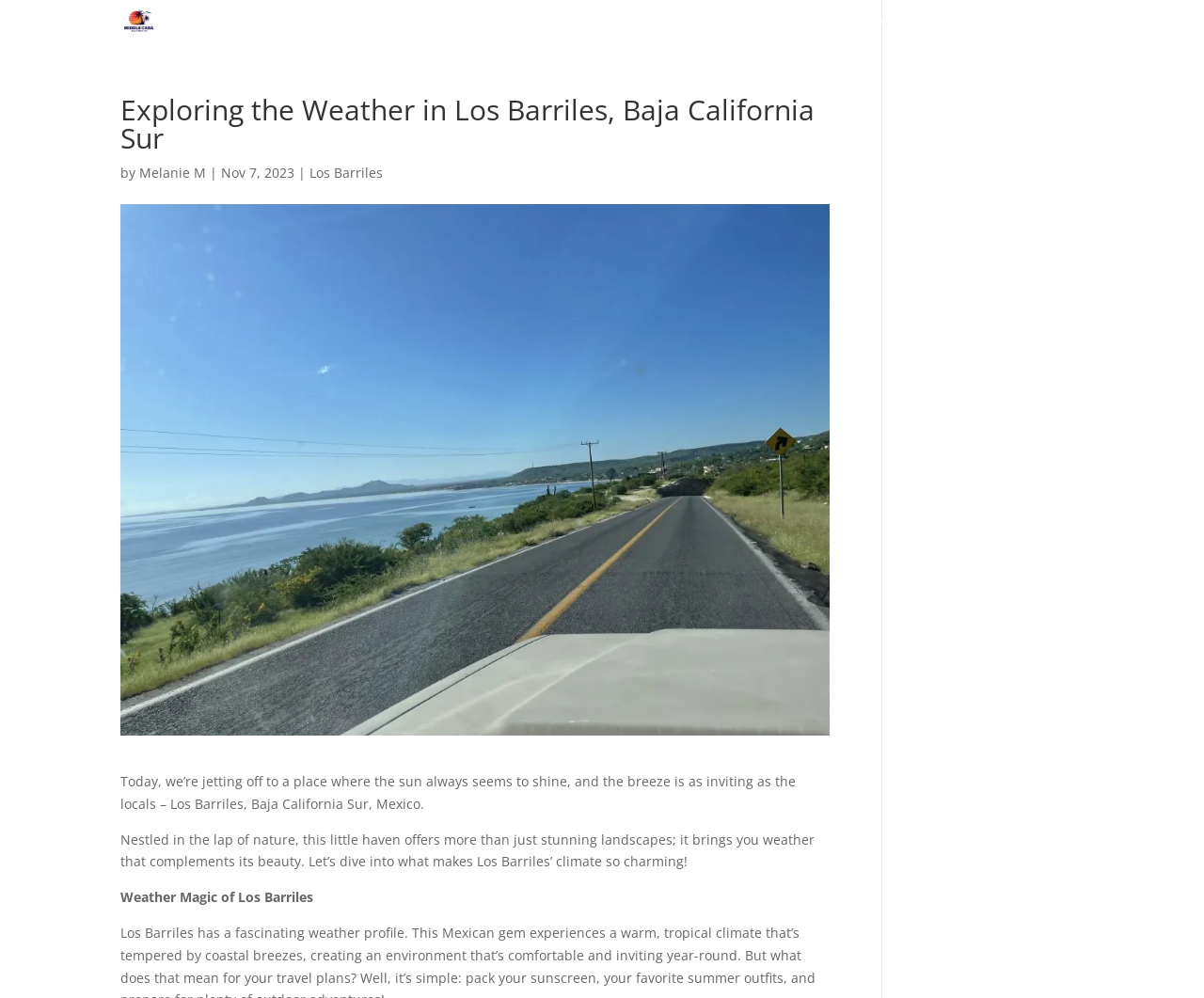Identify the main heading from the webpage and provide its text content.

Exploring the Weather in Los Barriles, Baja California Sur